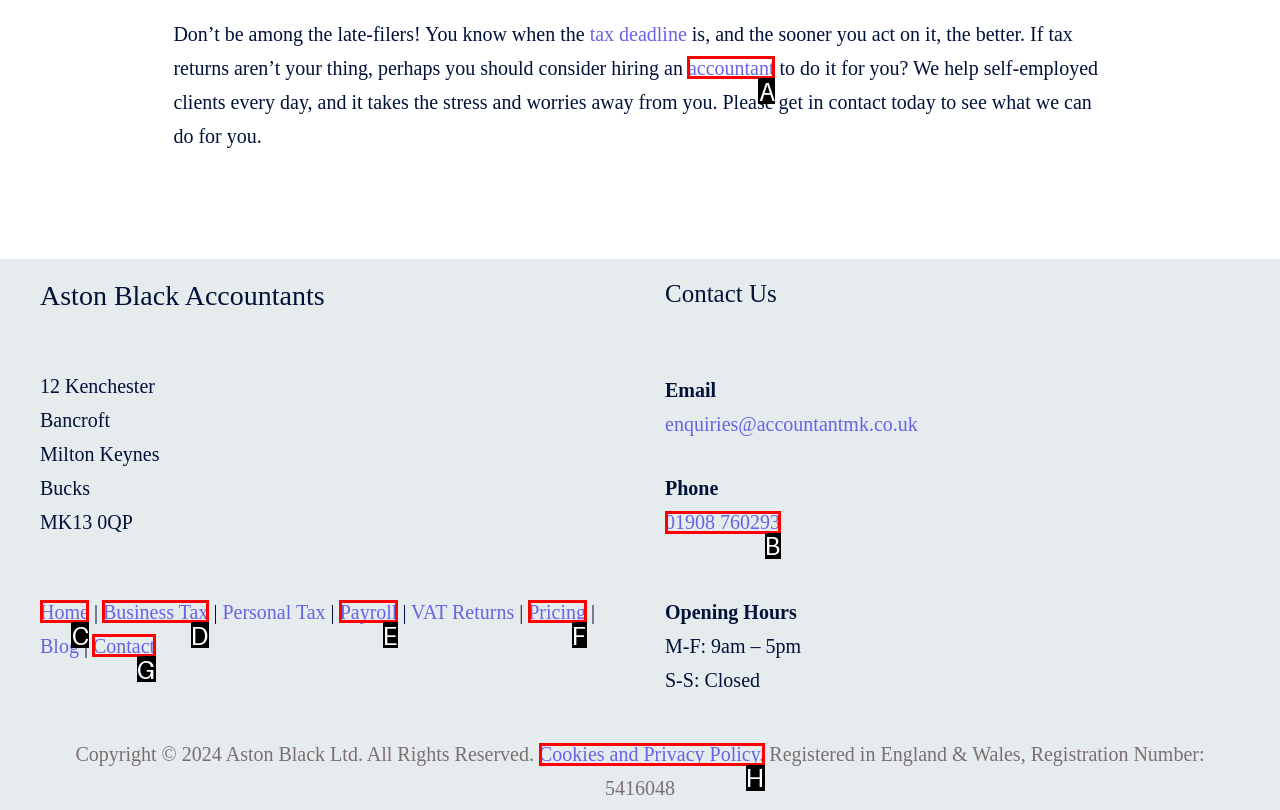Tell me the letter of the option that corresponds to the description: Cookies and Privacy Policy.
Answer using the letter from the given choices directly.

H